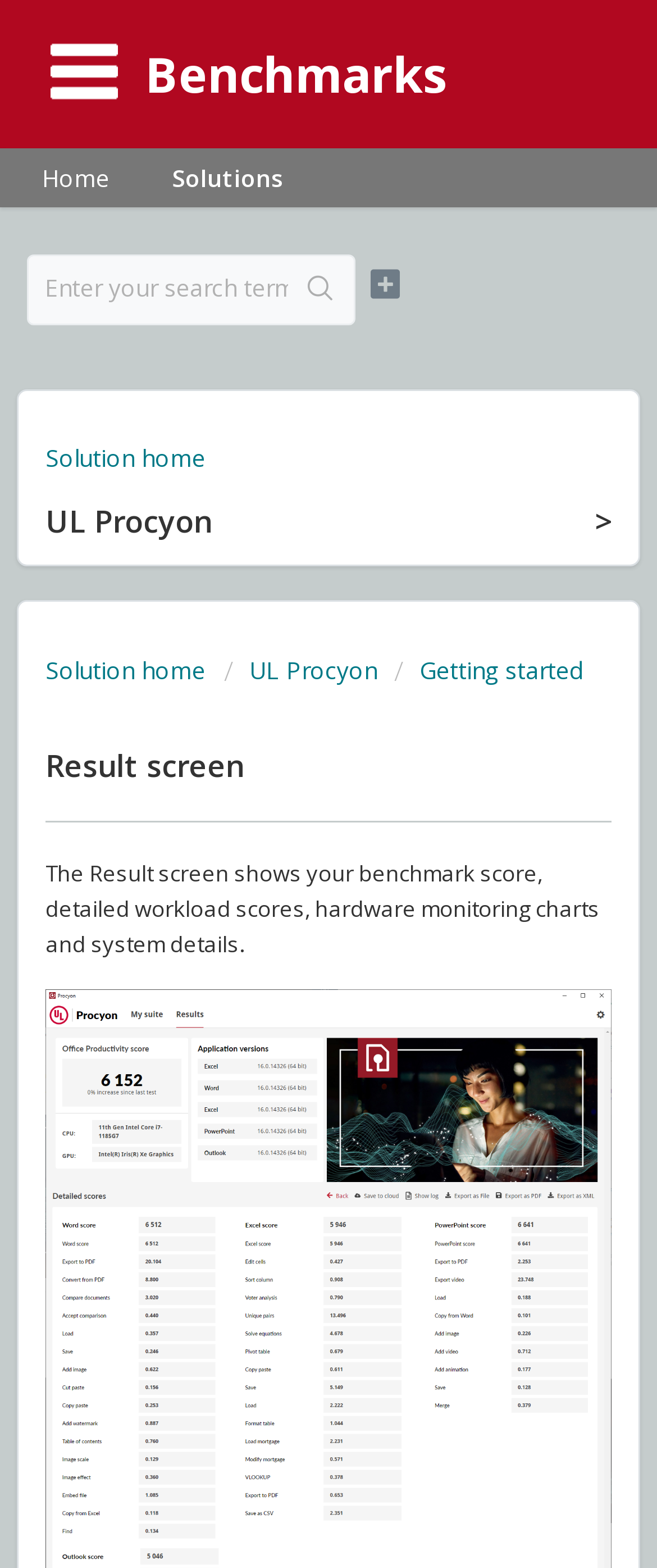What is the relationship between UL Procyon and the solution home?
Please provide an in-depth and detailed response to the question.

The link 'Solution home' is followed by the link 'UL Procyon', suggesting that UL Procyon is a solution or a part of the solution home. This implies that UL Procyon is a specific benchmark or testing tool that is part of a larger solution or suite of tools.